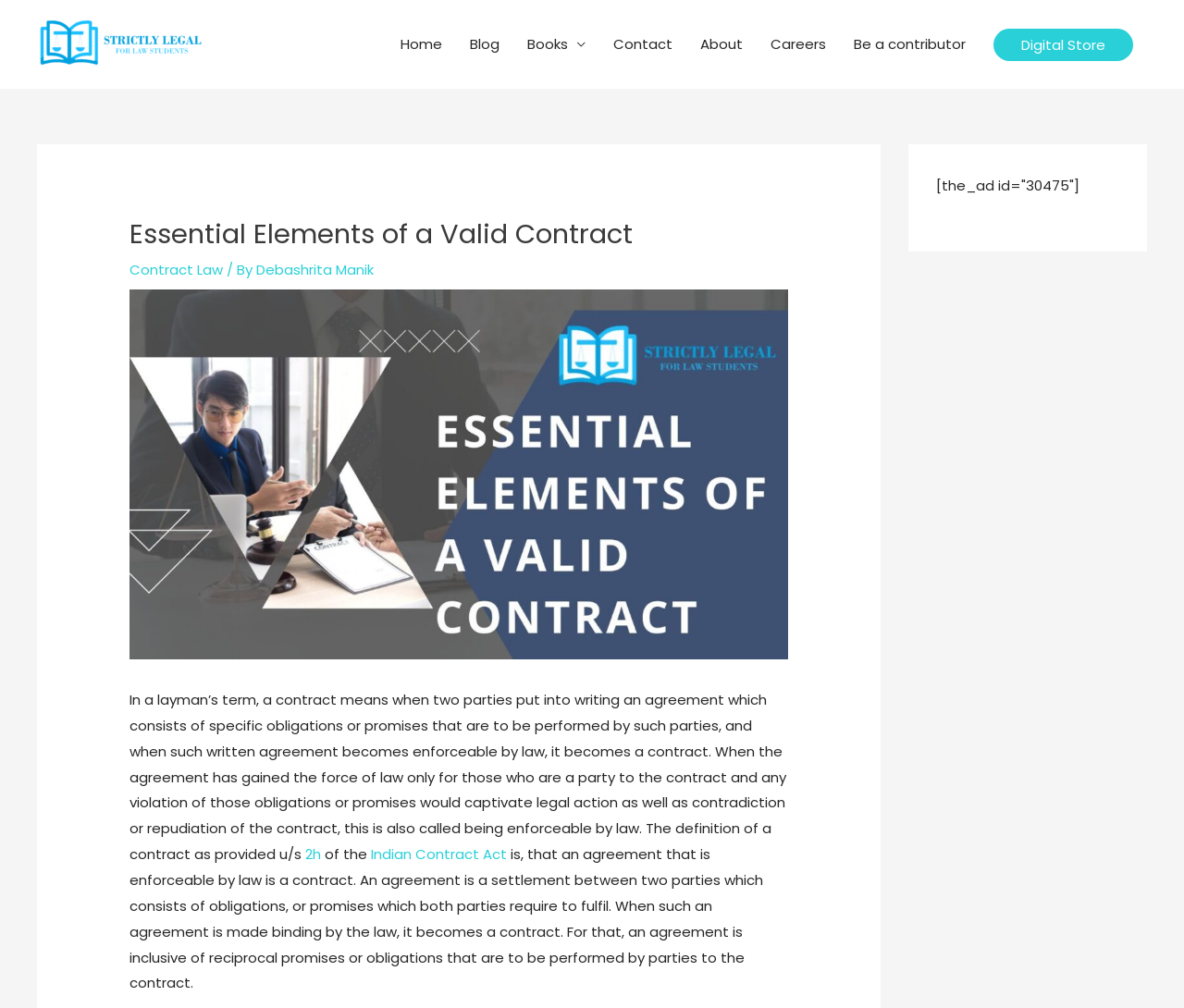Please find the bounding box coordinates of the element that must be clicked to perform the given instruction: "Schedule a service". The coordinates should be four float numbers from 0 to 1, i.e., [left, top, right, bottom].

None